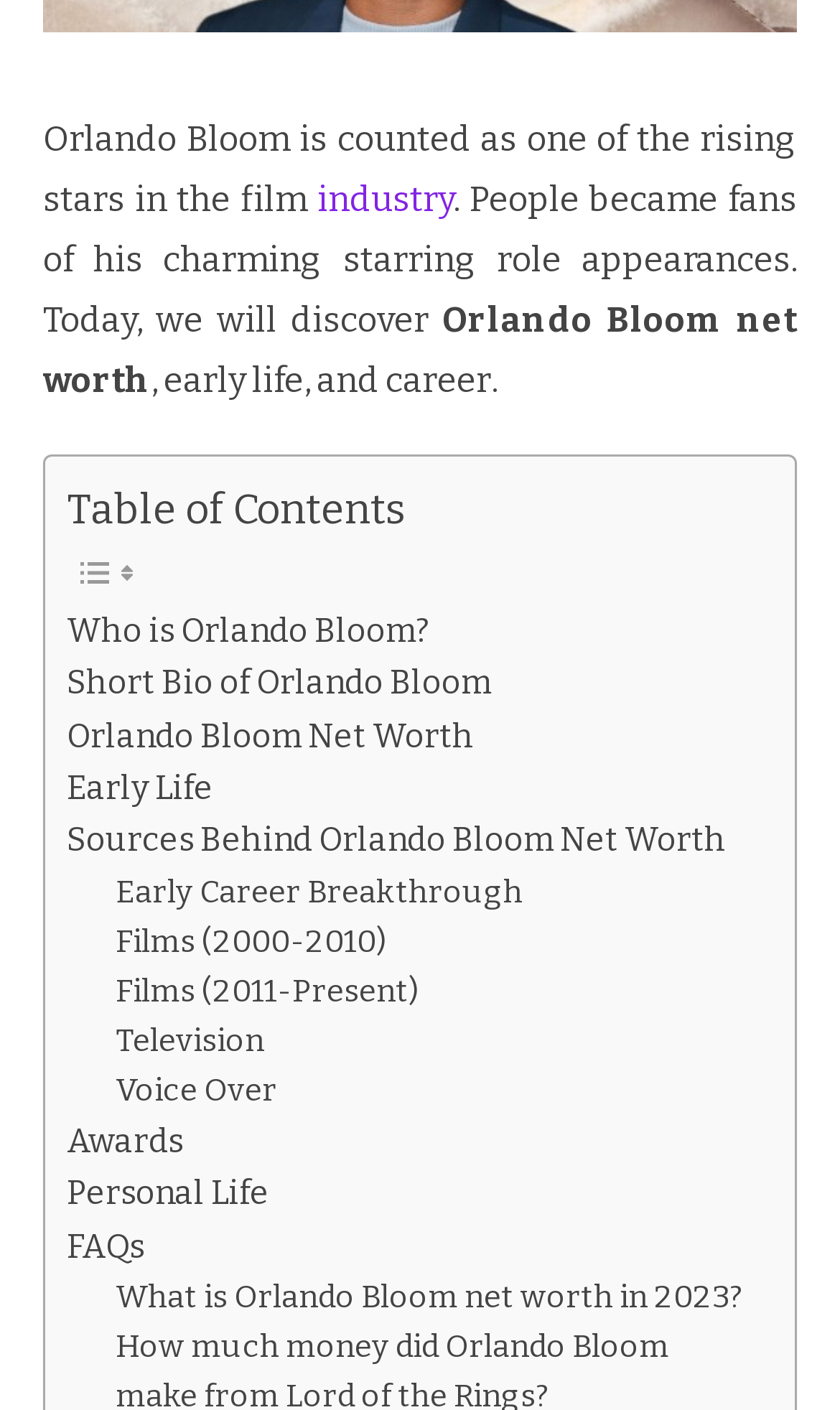Can you find the bounding box coordinates of the area I should click to execute the following instruction: "Learn about 'Films (2000-2010)'"?

[0.138, 0.65, 0.461, 0.686]